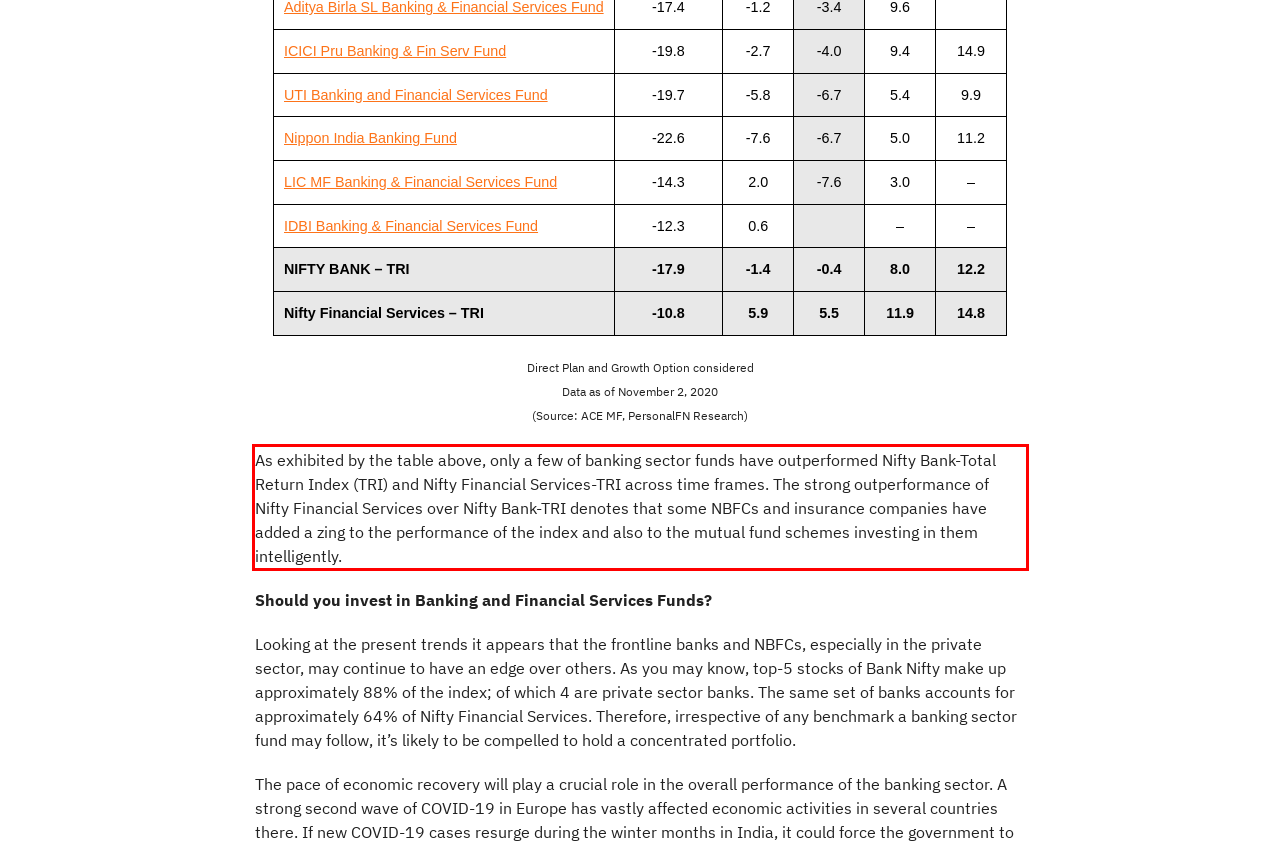Analyze the webpage screenshot and use OCR to recognize the text content in the red bounding box.

​As exhibited by the table above, only a few of banking sector funds have outperformed Nifty Bank-Total Return Index (TRI) and Nifty Financial Services-TRI across time frames. The strong outperformance of Nifty Financial Services over Nifty Bank-TRI denotes that some NBFCs and insurance companies have added a zing to the performance of the index and also to the mutual fund schemes investing in them intelligently.